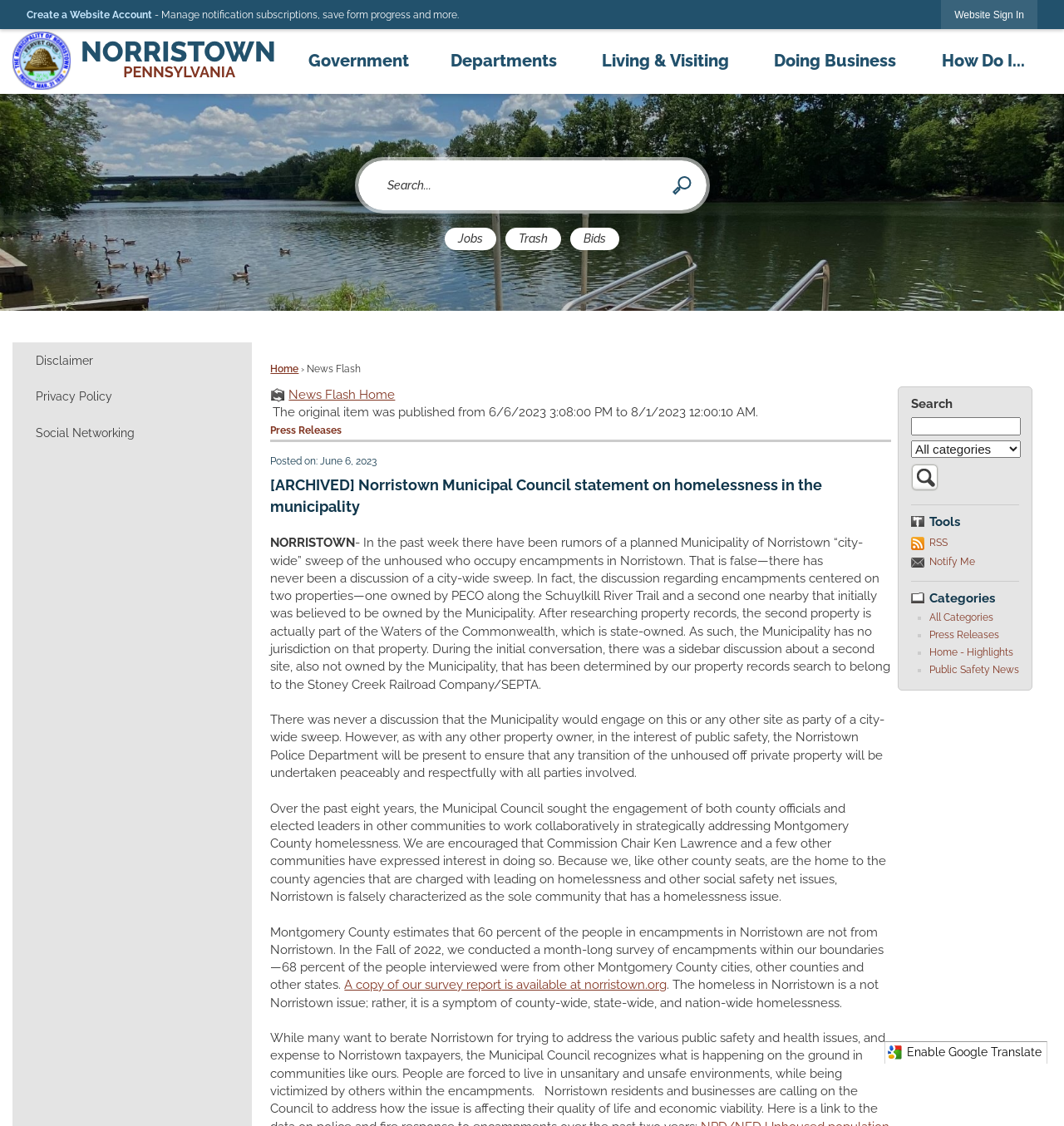Please predict the bounding box coordinates of the element's region where a click is necessary to complete the following instruction: "Go to the Home page". The coordinates should be represented by four float numbers between 0 and 1, i.e., [left, top, right, bottom].

[0.012, 0.028, 0.26, 0.08]